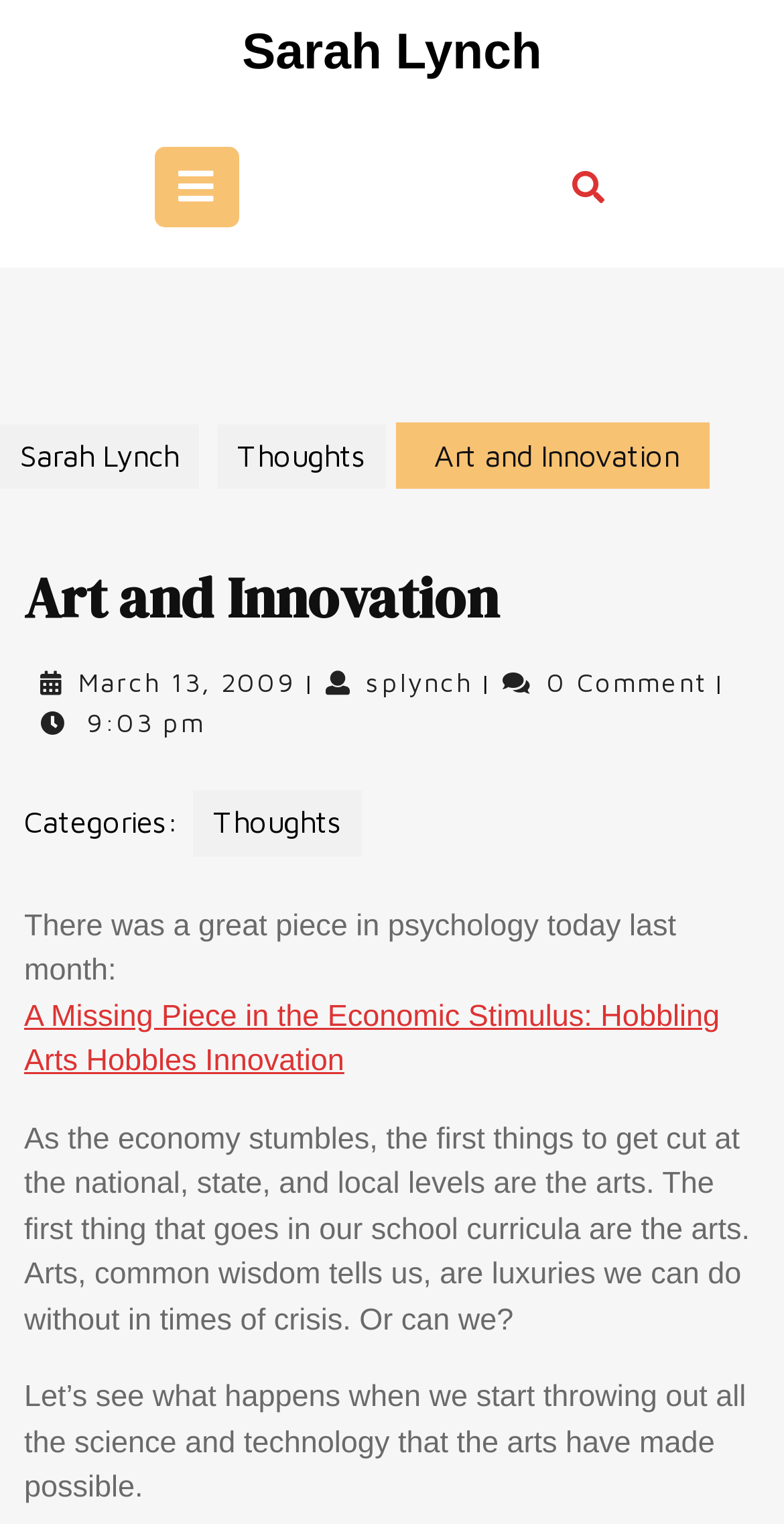Determine the bounding box coordinates for the UI element matching this description: "name="s" placeholder="Search …"".

None